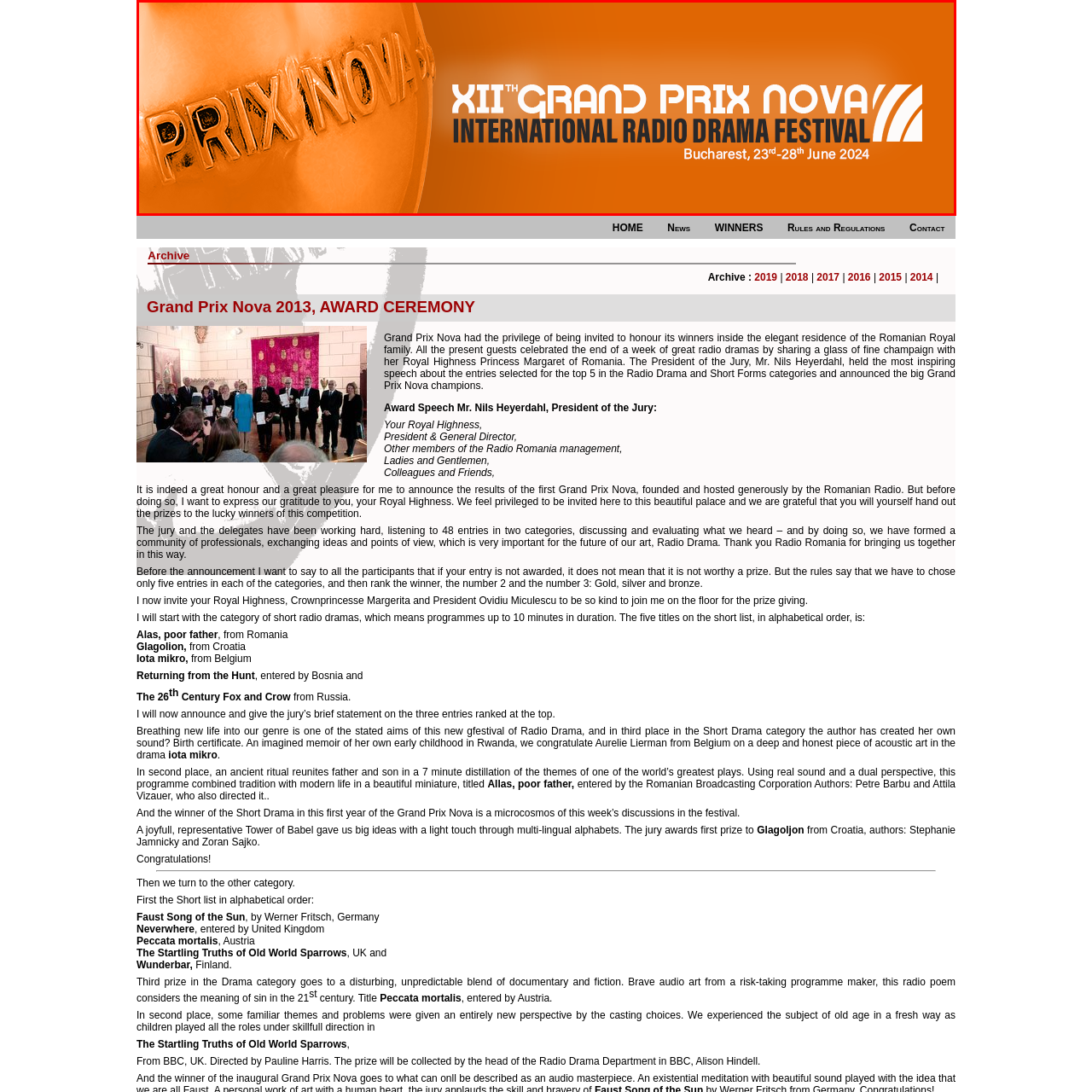What is the name of the festival featured in the banner? Focus on the image highlighted by the red bounding box and respond with a single word or a brief phrase.

Grand Prix Nova